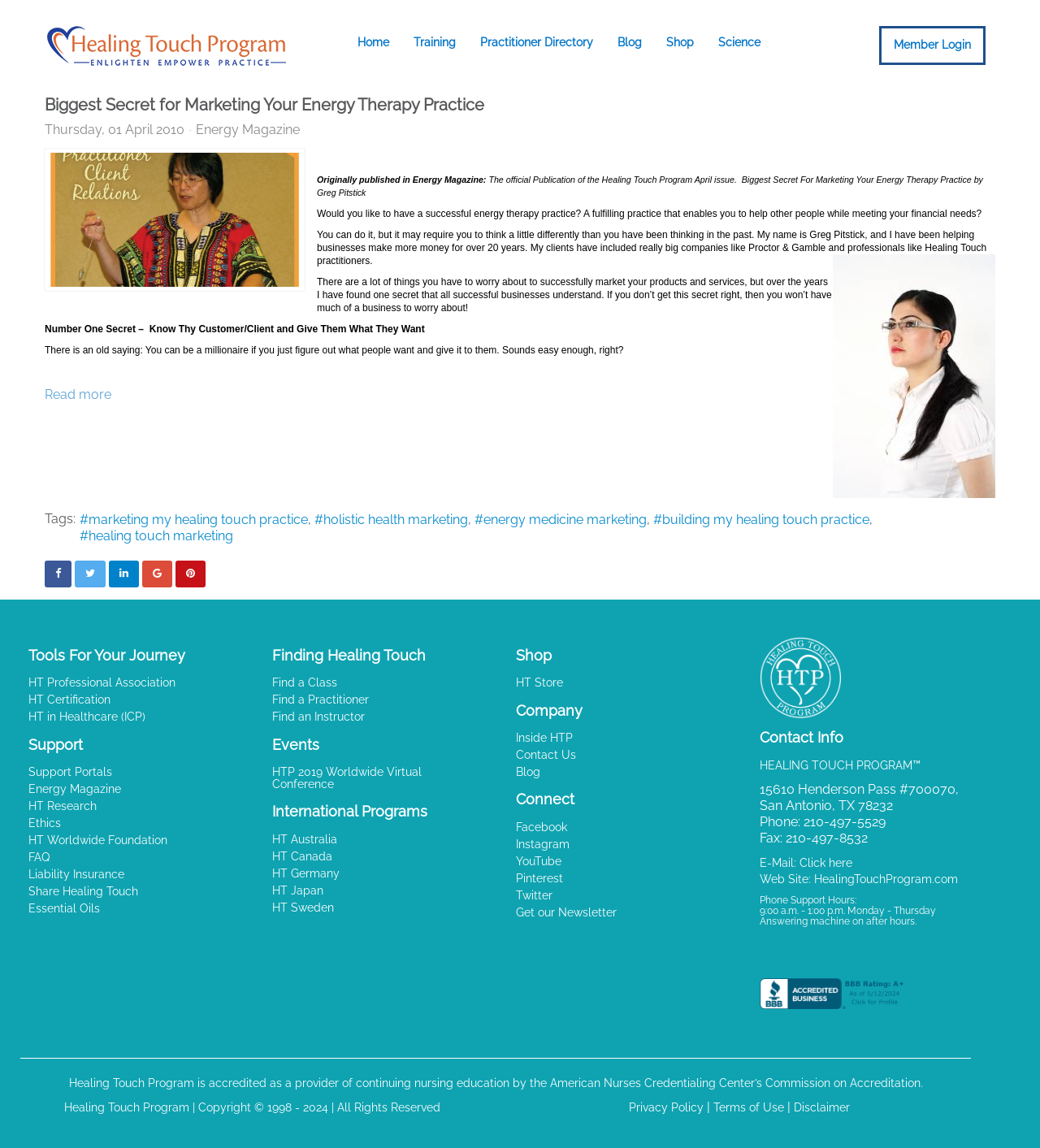Please locate the bounding box coordinates of the element that should be clicked to complete the given instruction: "Click the 'Home' link".

[0.332, 0.023, 0.386, 0.052]